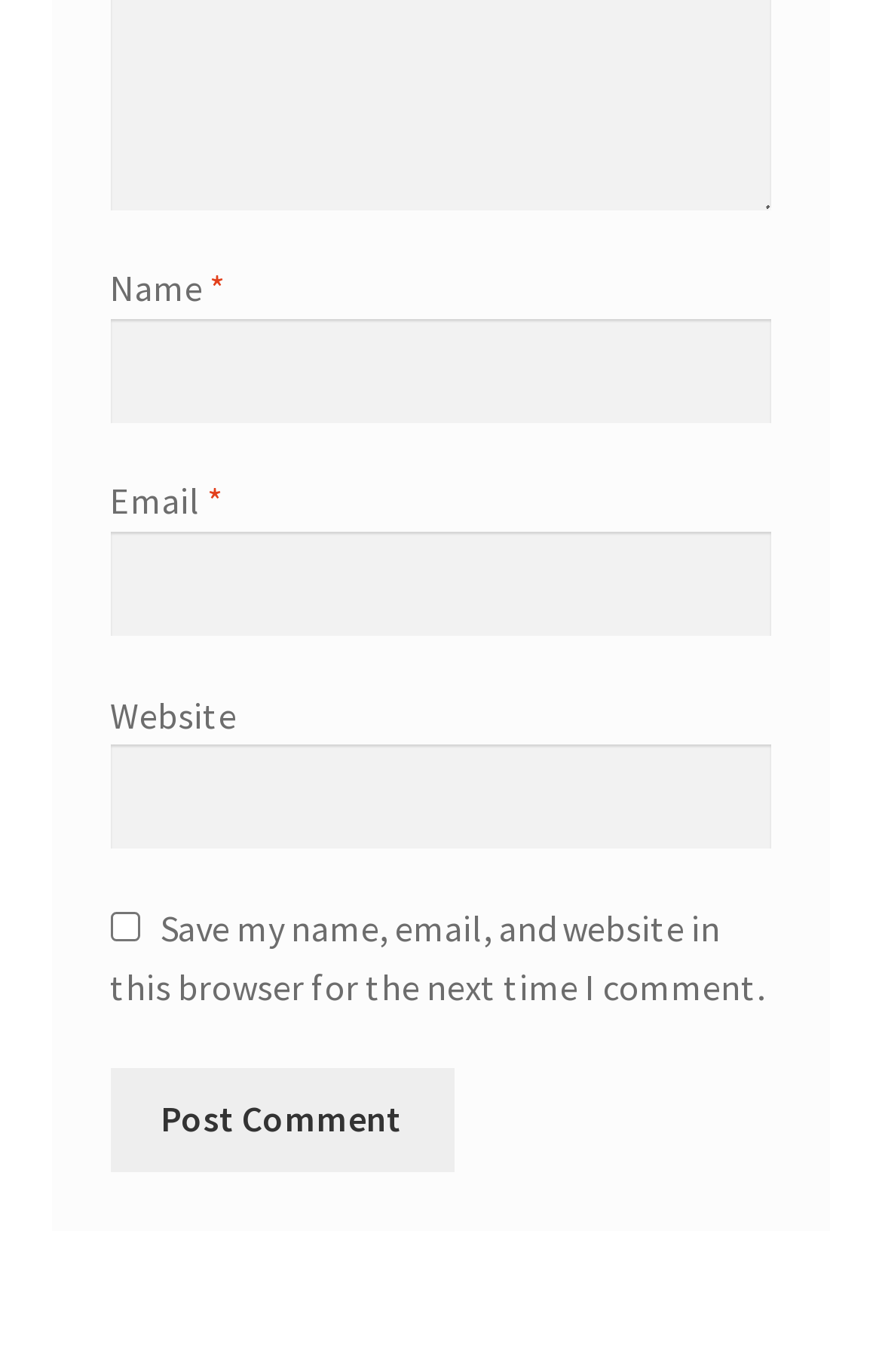What is the first field to fill in the form?
Refer to the image and answer the question using a single word or phrase.

Name